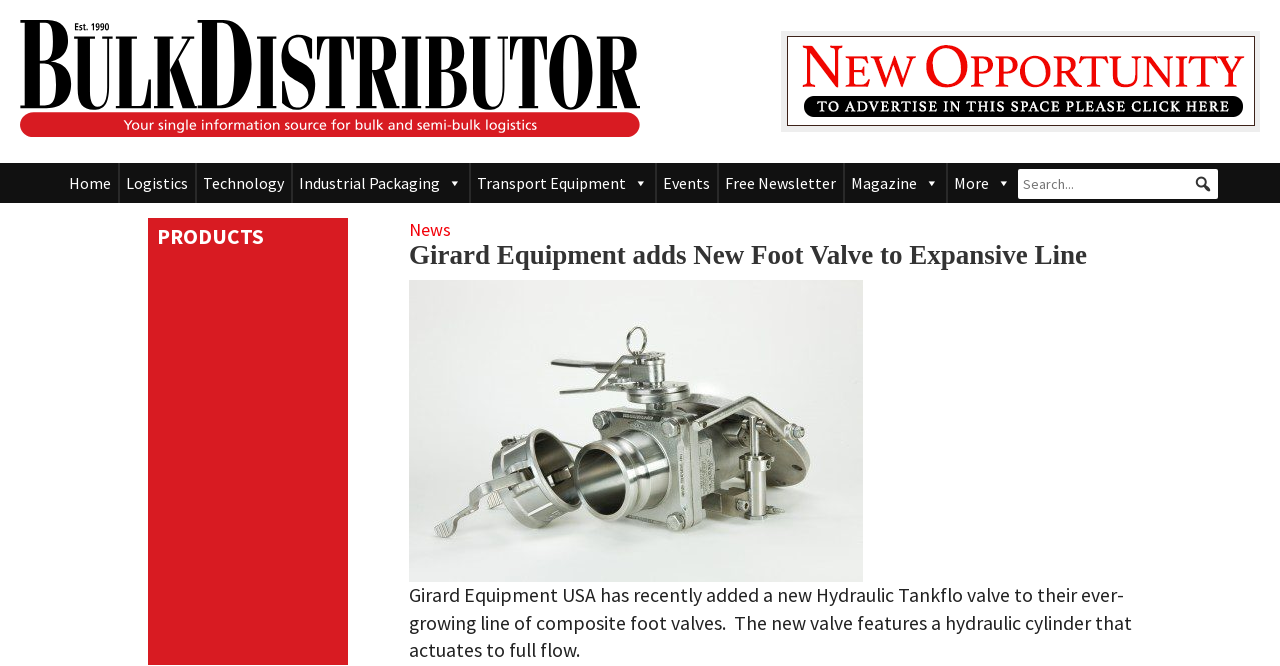Find the bounding box coordinates for the area you need to click to carry out the instruction: "View logistics". The coordinates should be four float numbers between 0 and 1, indicated as [left, top, right, bottom].

[0.093, 0.244, 0.152, 0.304]